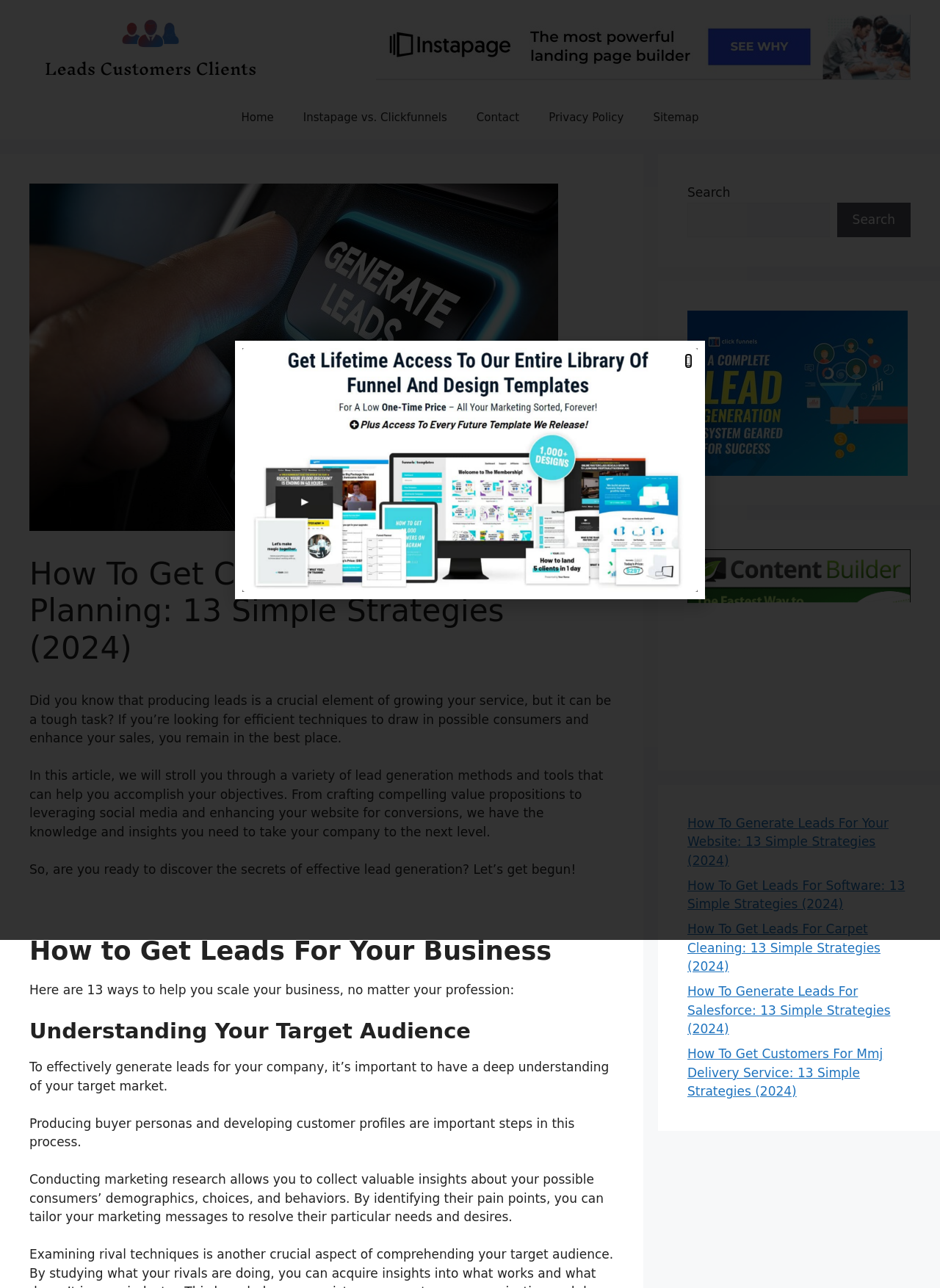Please locate the clickable area by providing the bounding box coordinates to follow this instruction: "Click on the 'How To Generate Leads For Your Website: 13 Simple Strategies (2024)' link".

[0.731, 0.633, 0.945, 0.674]